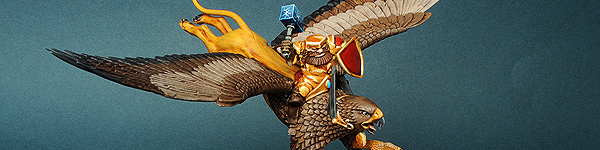Use a single word or phrase to answer this question: 
What is the griffon's wings' position?

Fully extended